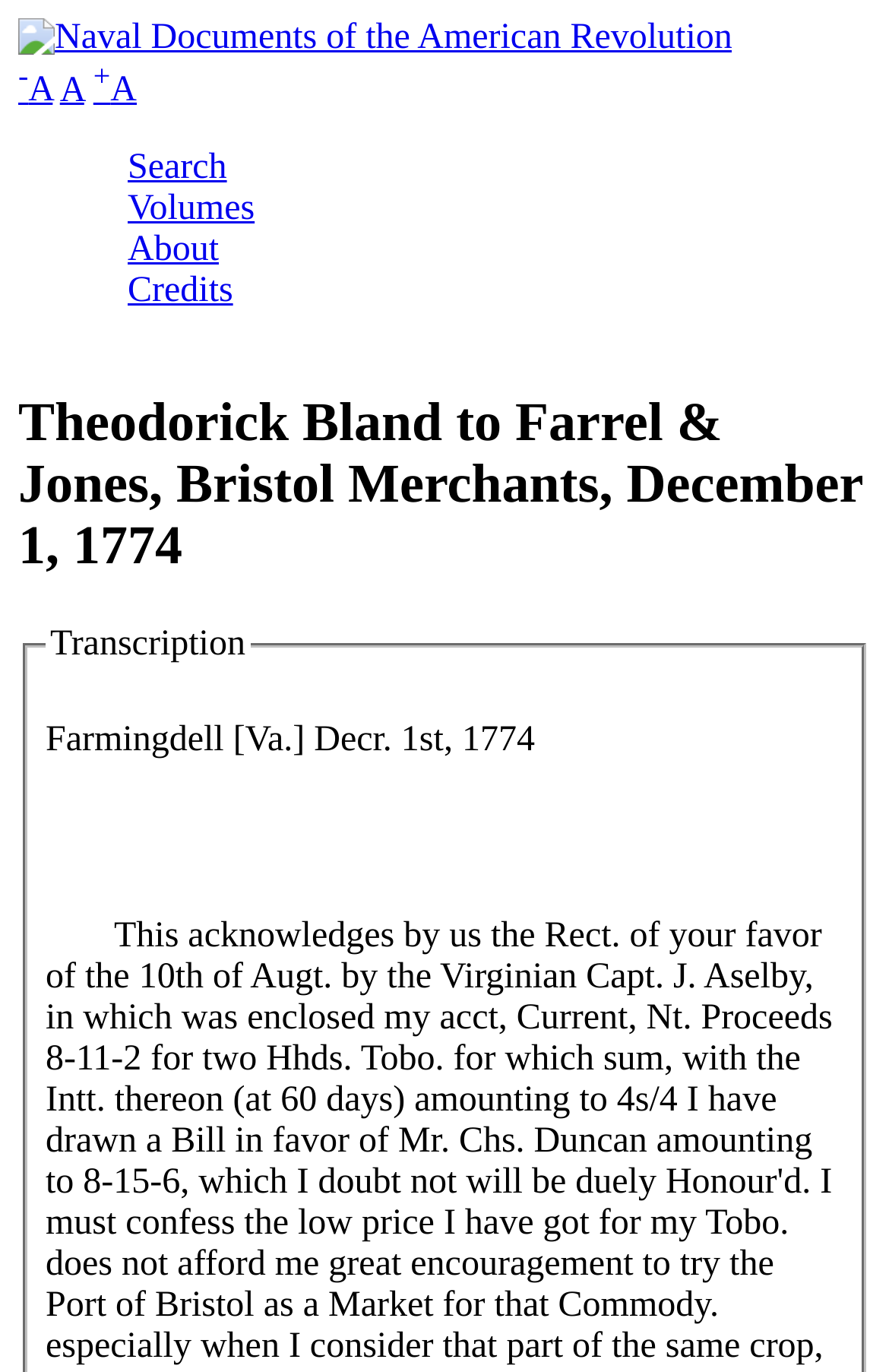What is the purpose of the links '-A', 'A', and '+A'?
Use the information from the image to give a detailed answer to the question.

I inferred the purpose of the links '-A', 'A', and '+A' by looking at their locations and surrounding elements. They are located near the top of the webpage and are likely related to font size adjustment, as they are commonly used for this purpose on webpages.